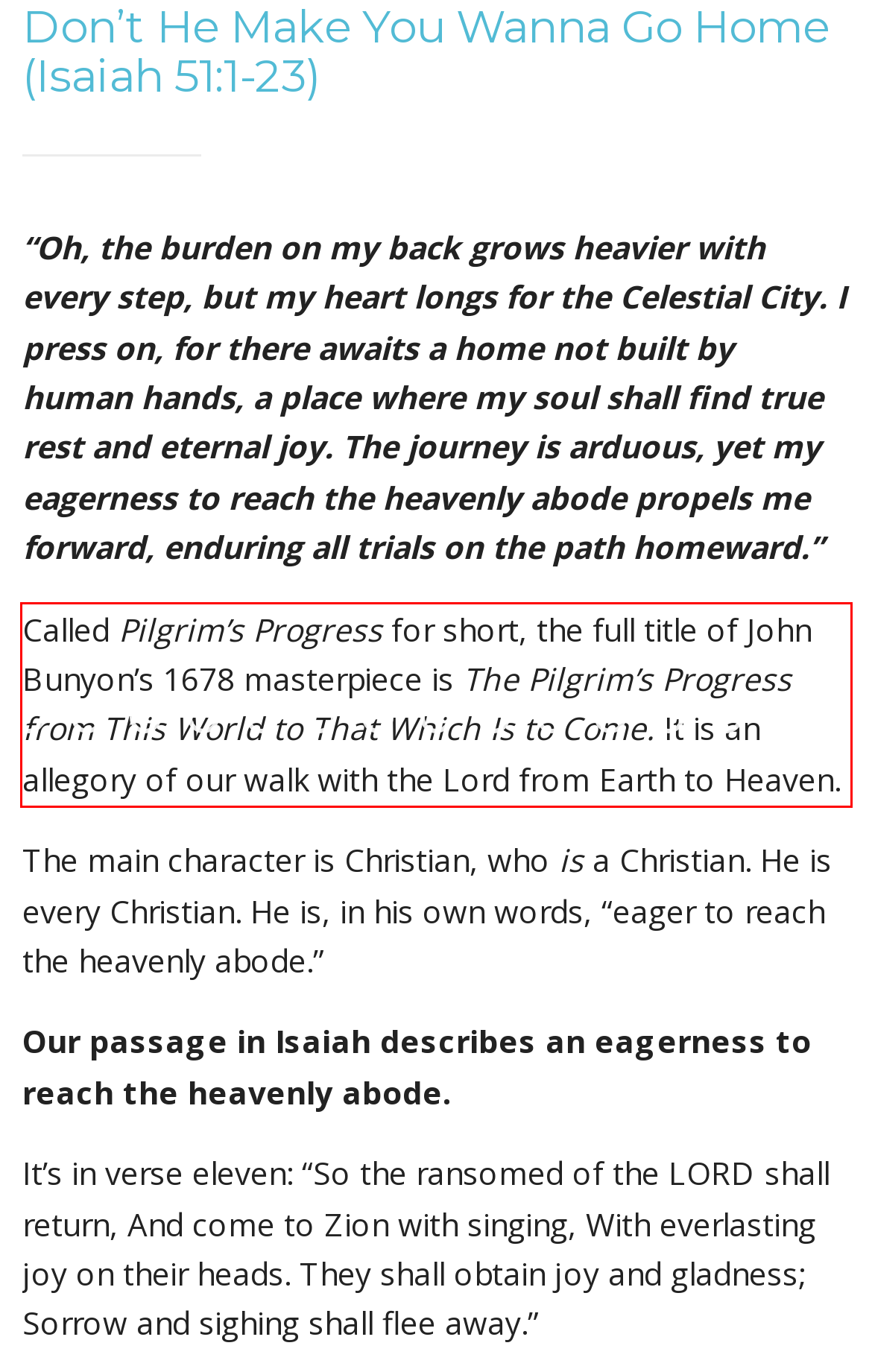Please identify and extract the text from the UI element that is surrounded by a red bounding box in the provided webpage screenshot.

Called Pilgrim’s Progress for short, the full title of John Bunyon’s 1678 masterpiece is The Pilgrim’s Progress from This World to That Which Is to Come. It is an allegory of our walk with the Lord from Earth to Heaven.